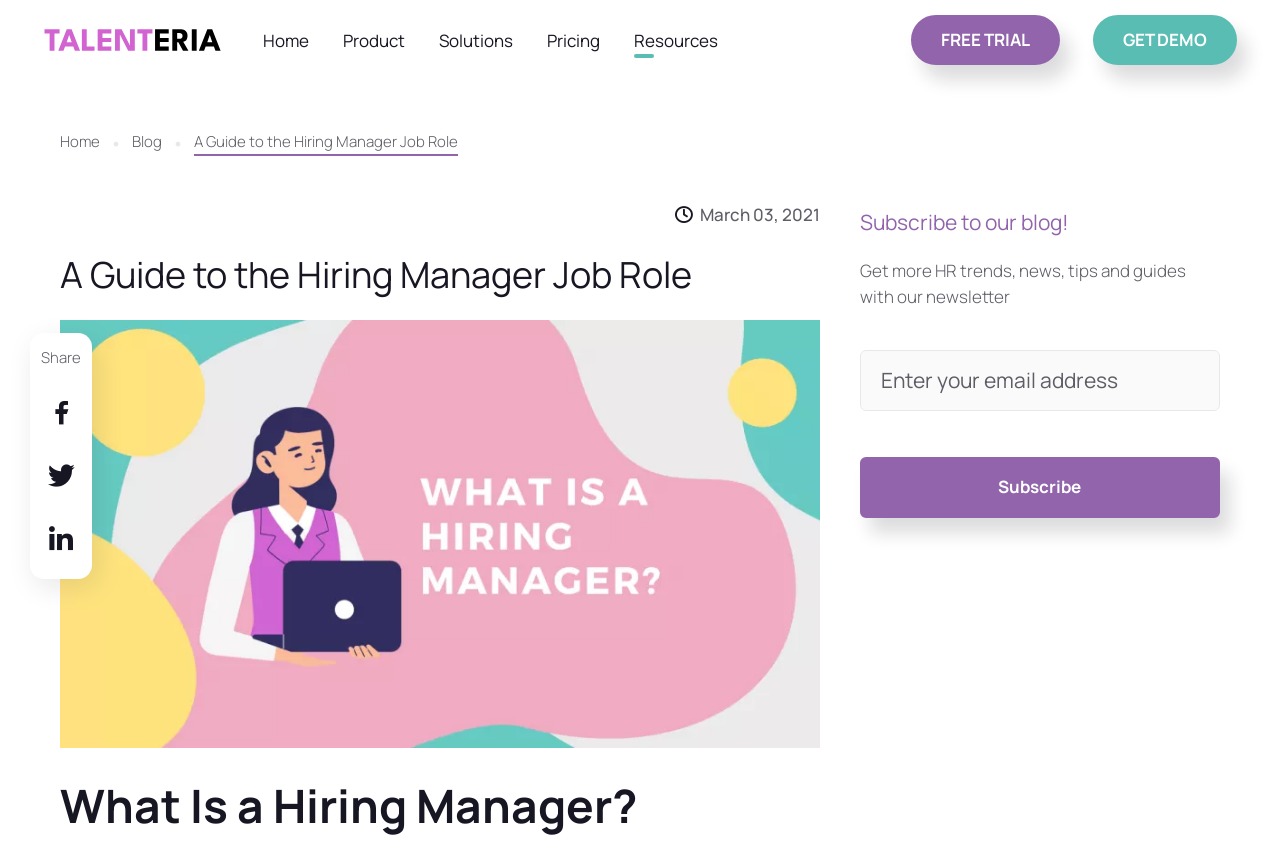Can you identify the bounding box coordinates of the clickable region needed to carry out this instruction: 'Visit Facebook page'? The coordinates should be four float numbers within the range of 0 to 1, stated as [left, top, right, bottom].

None